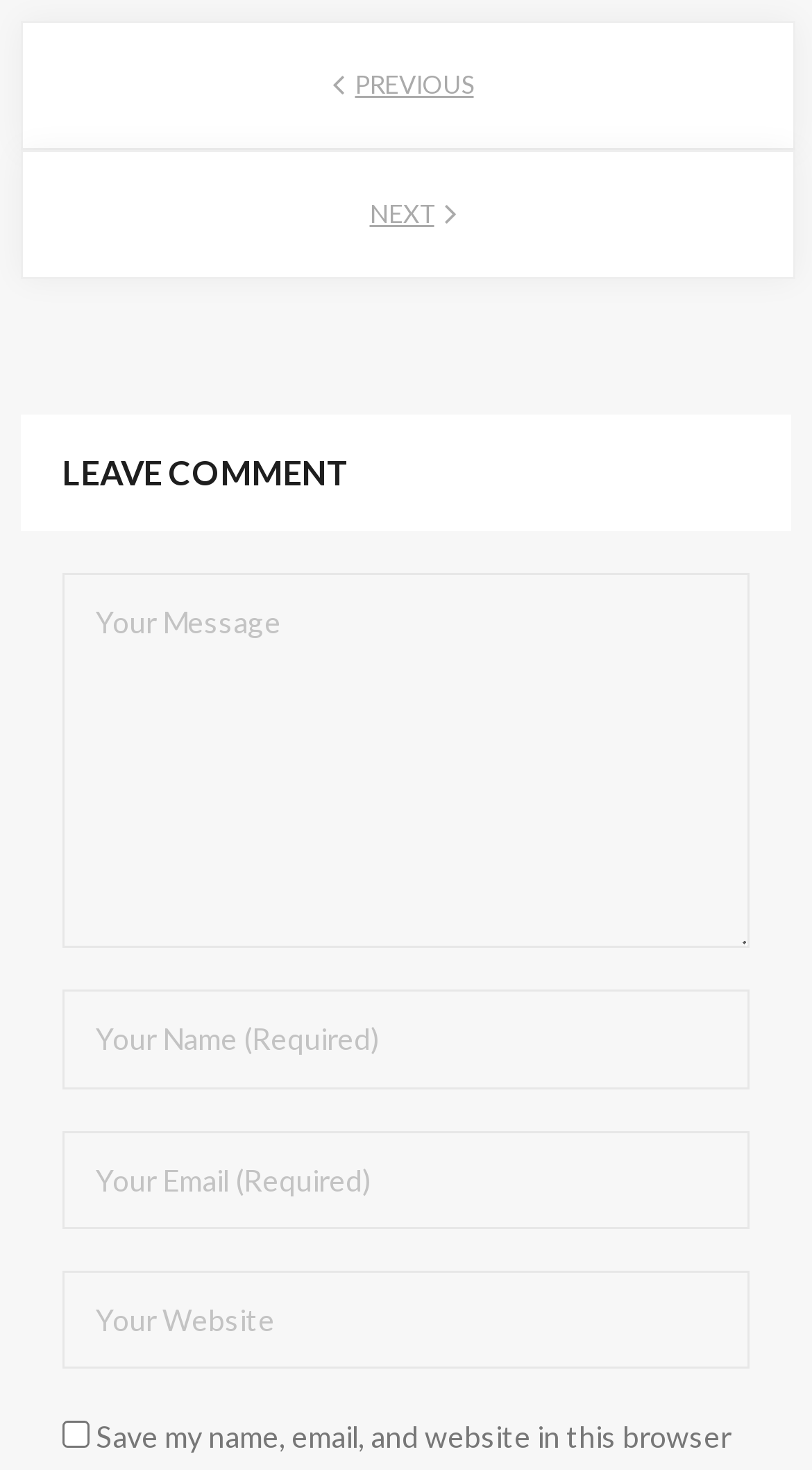Please examine the image and answer the question with a detailed explanation:
What is required to leave a comment?

The text boxes labeled 'Your Name (Required)', 'Your Email (Required)', and 'Your Message' all have the 'required' attribute set to True, indicating that these fields must be filled in to leave a comment. Therefore, a user's name, email, and message are required to leave a comment.